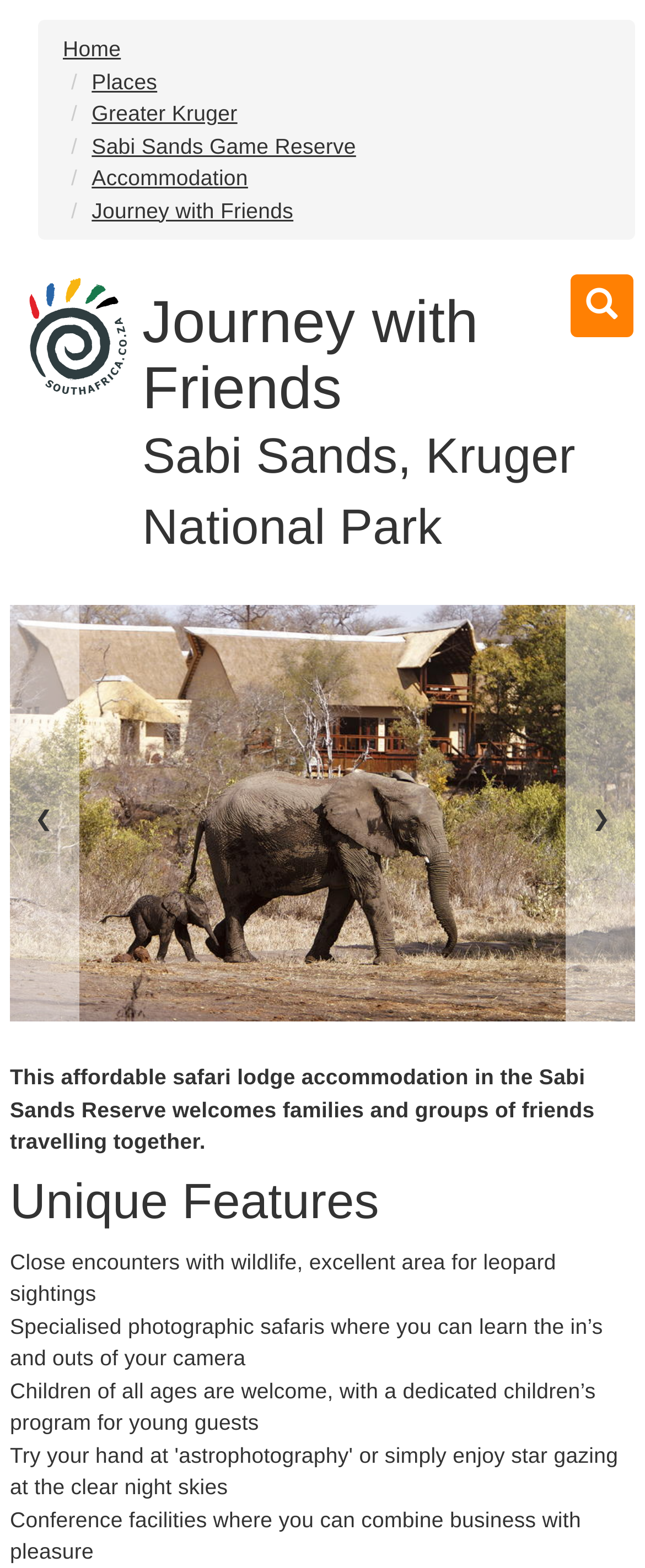Please identify the coordinates of the bounding box for the clickable region that will accomplish this instruction: "Click on Home".

[0.097, 0.023, 0.187, 0.039]